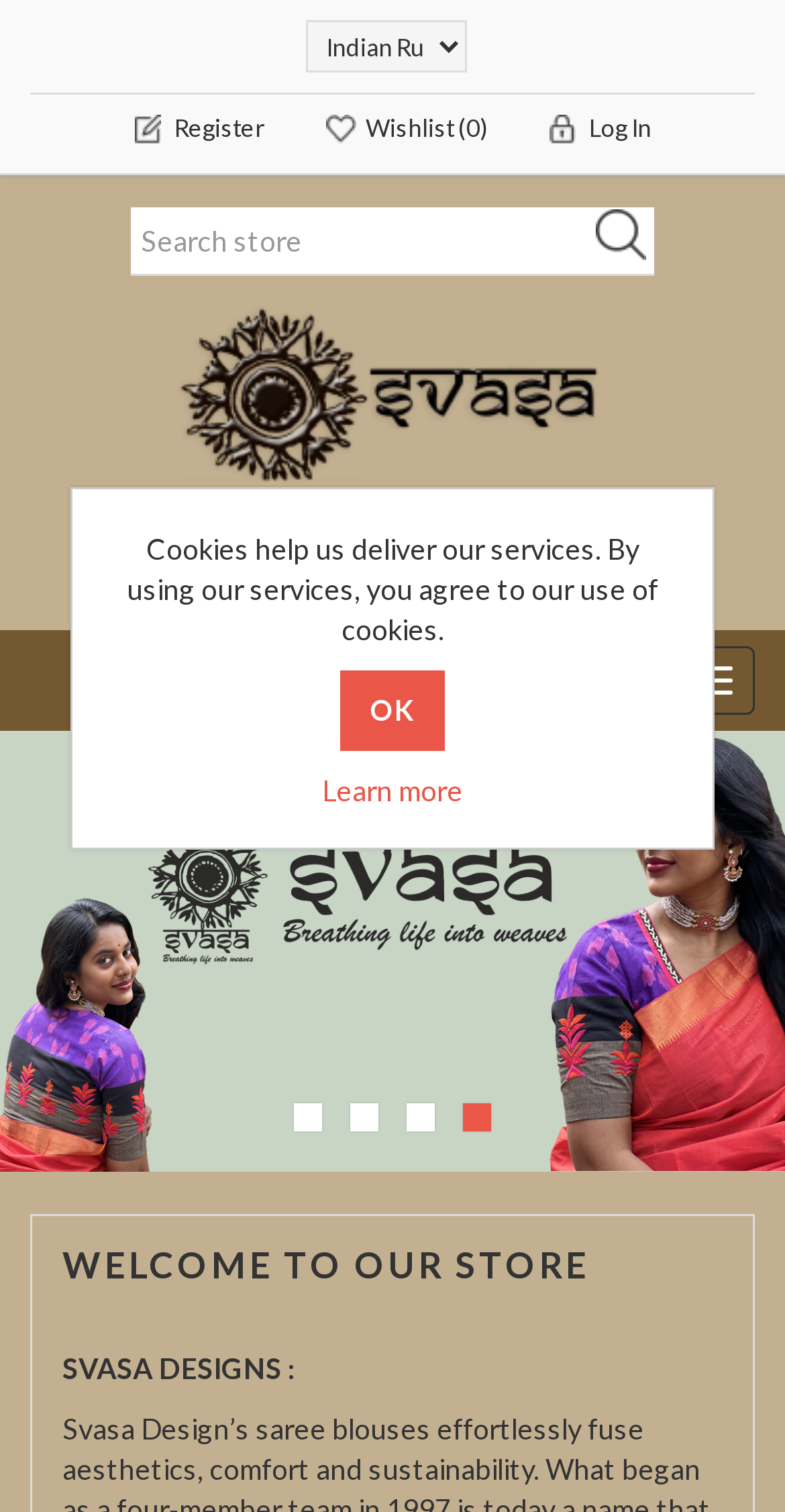Determine the bounding box coordinates of the clickable element necessary to fulfill the instruction: "Register an account". Provide the coordinates as four float numbers within the 0 to 1 range, i.e., [left, top, right, bottom].

[0.132, 0.063, 0.376, 0.108]